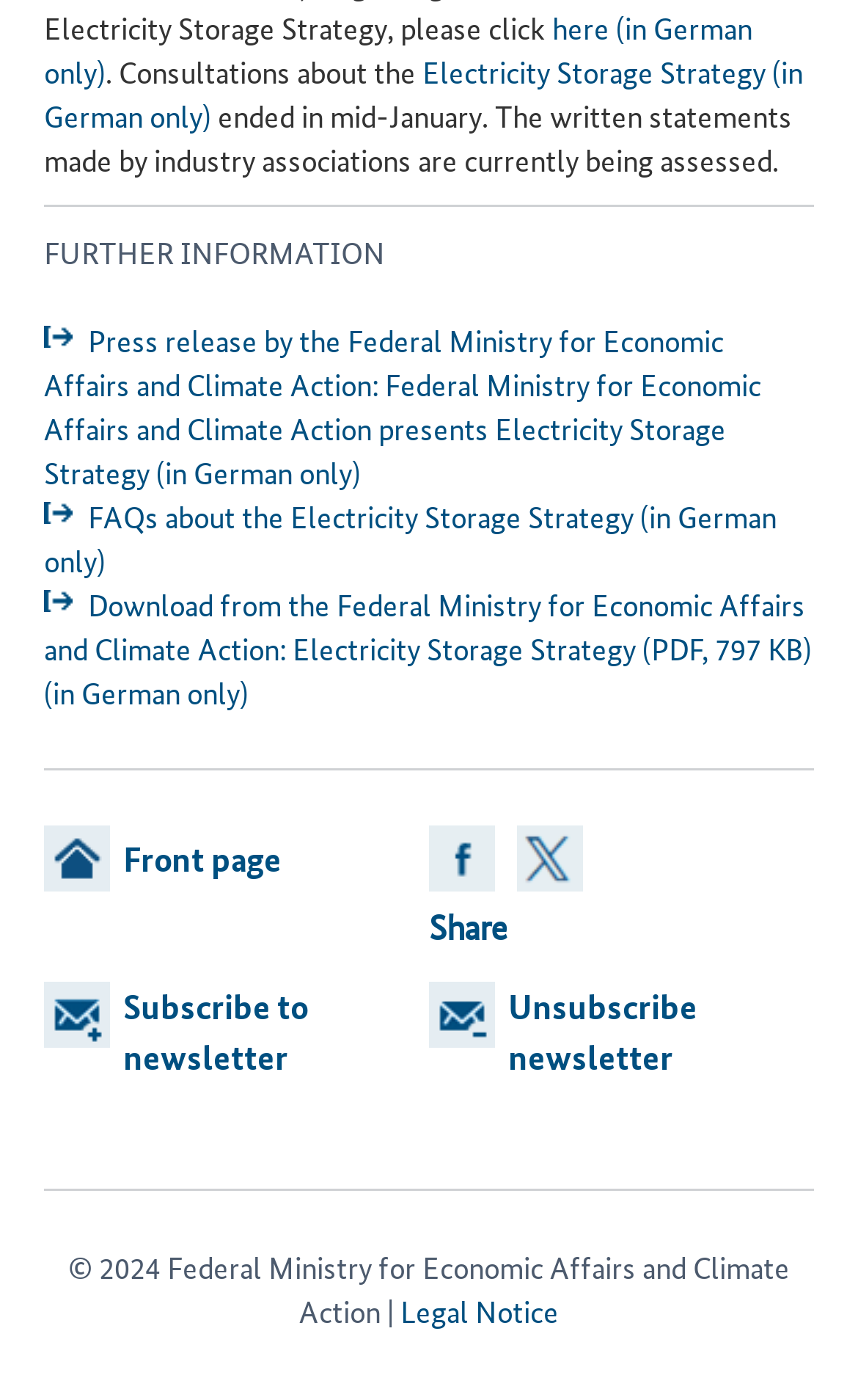What is the language of the press release?
Based on the visual details in the image, please answer the question thoroughly.

The link 'Press release by the Federal Ministry for Economic Affairs and Climate Action: Federal Ministry for Economic Affairs and Climate Action presents Electricity Storage Strategy (in German only)' indicates that the press release is in German.